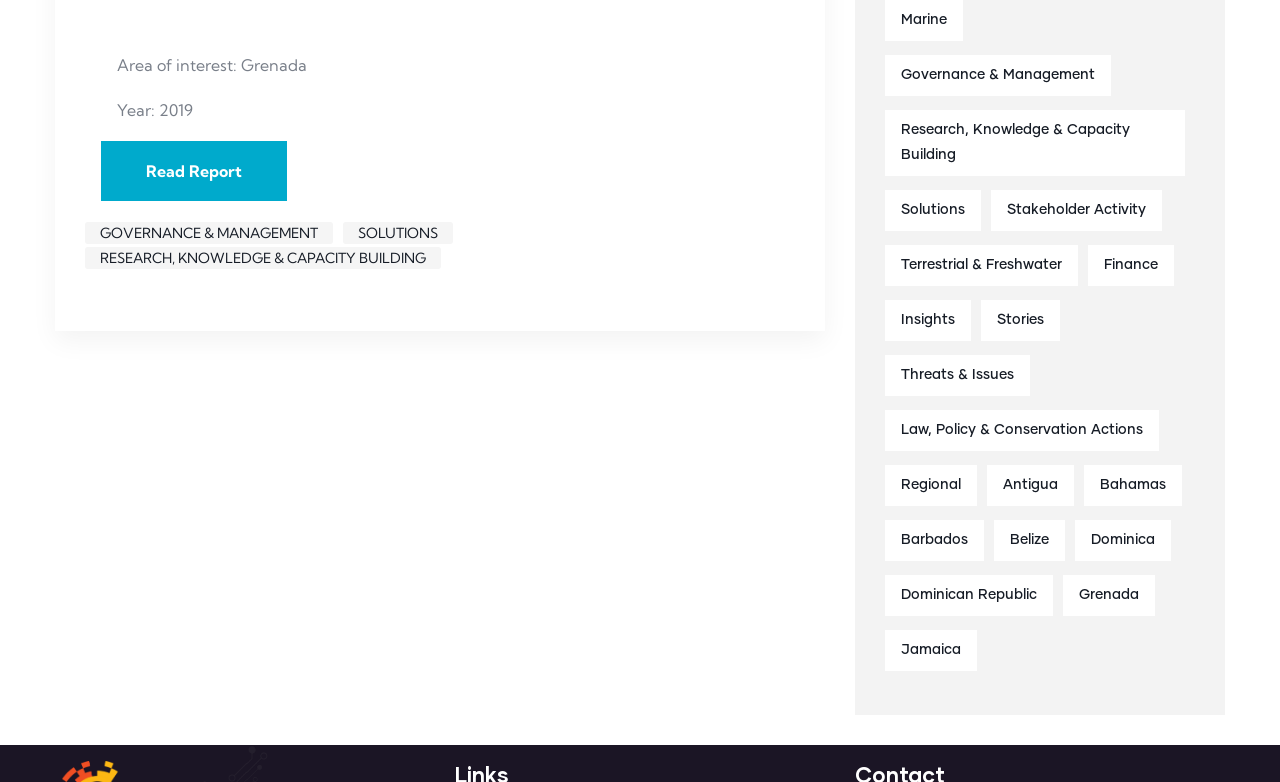Pinpoint the bounding box coordinates for the area that should be clicked to perform the following instruction: "View report about Grenada in 2019".

[0.079, 0.18, 0.224, 0.257]